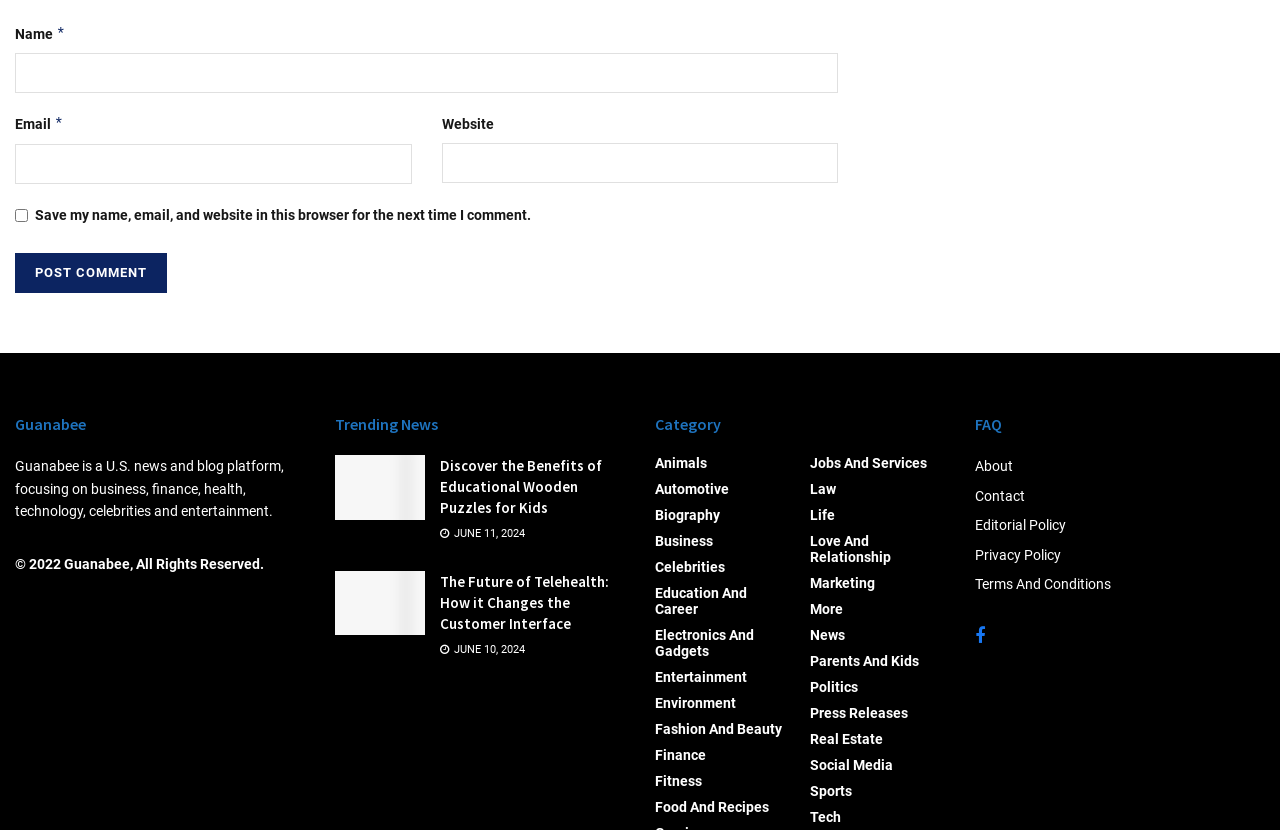Use a single word or phrase to answer this question: 
What is the name of the news and blog platform?

Guanabee